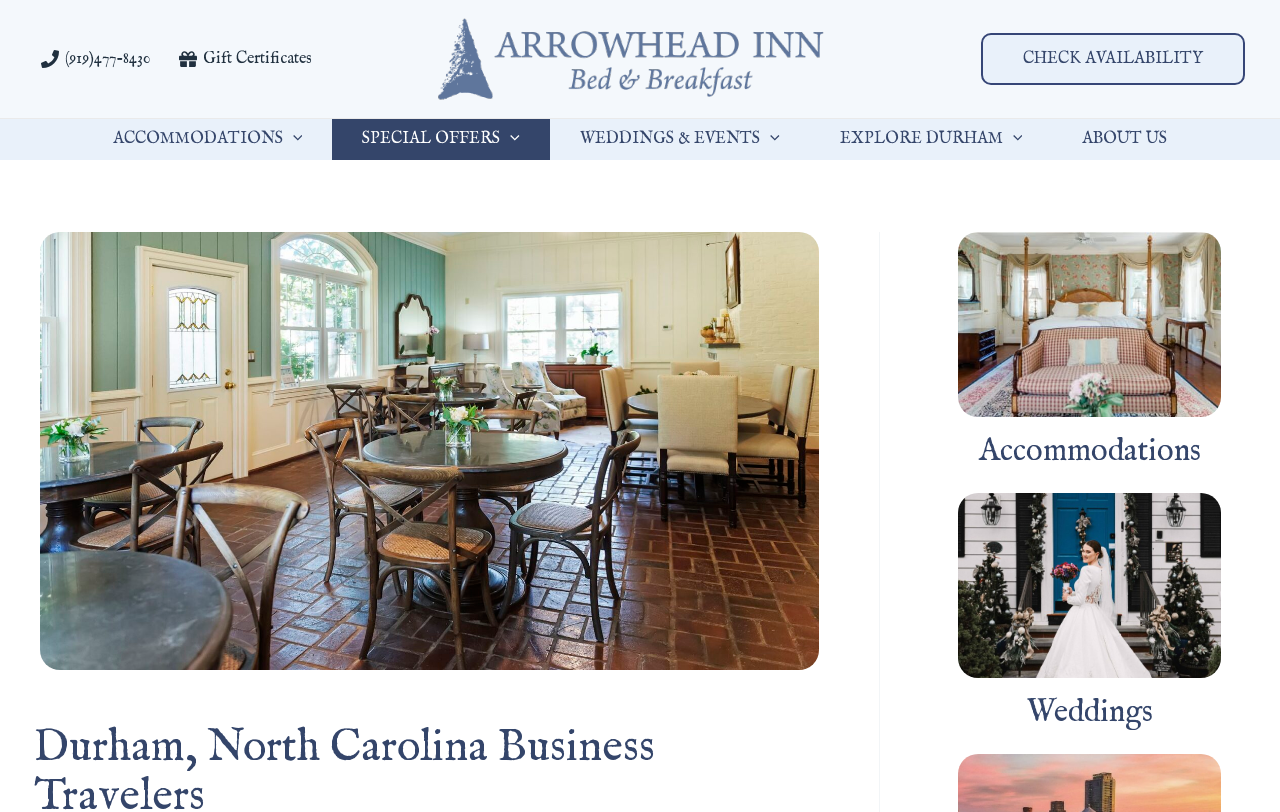Provide the bounding box coordinates of the UI element this sentence describes: "alt="tout_1"".

[0.748, 0.477, 0.954, 0.505]